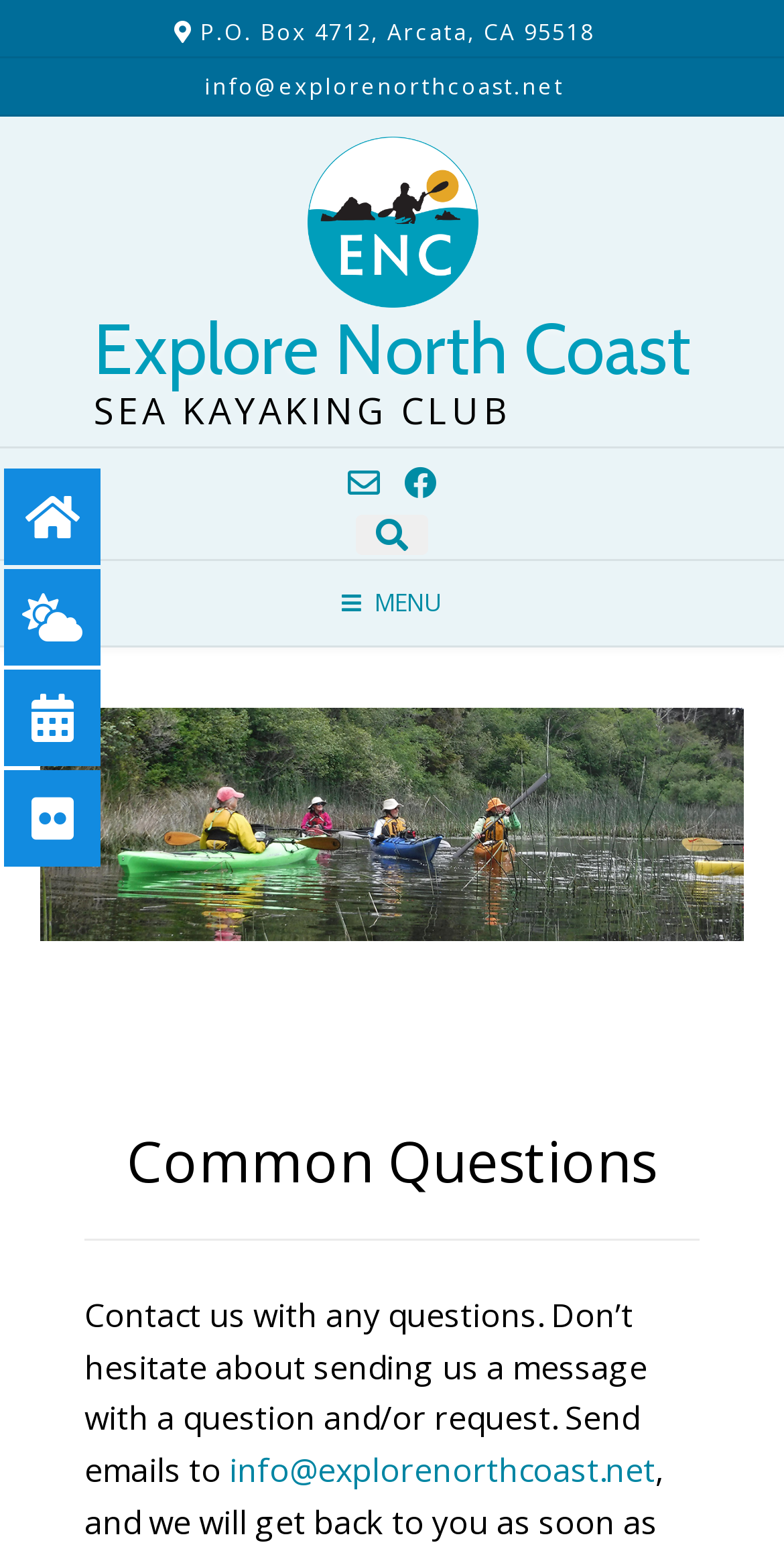Determine the bounding box coordinates of the clickable region to carry out the instruction: "Open Primary Menu".

[0.0, 0.361, 1.0, 0.418]